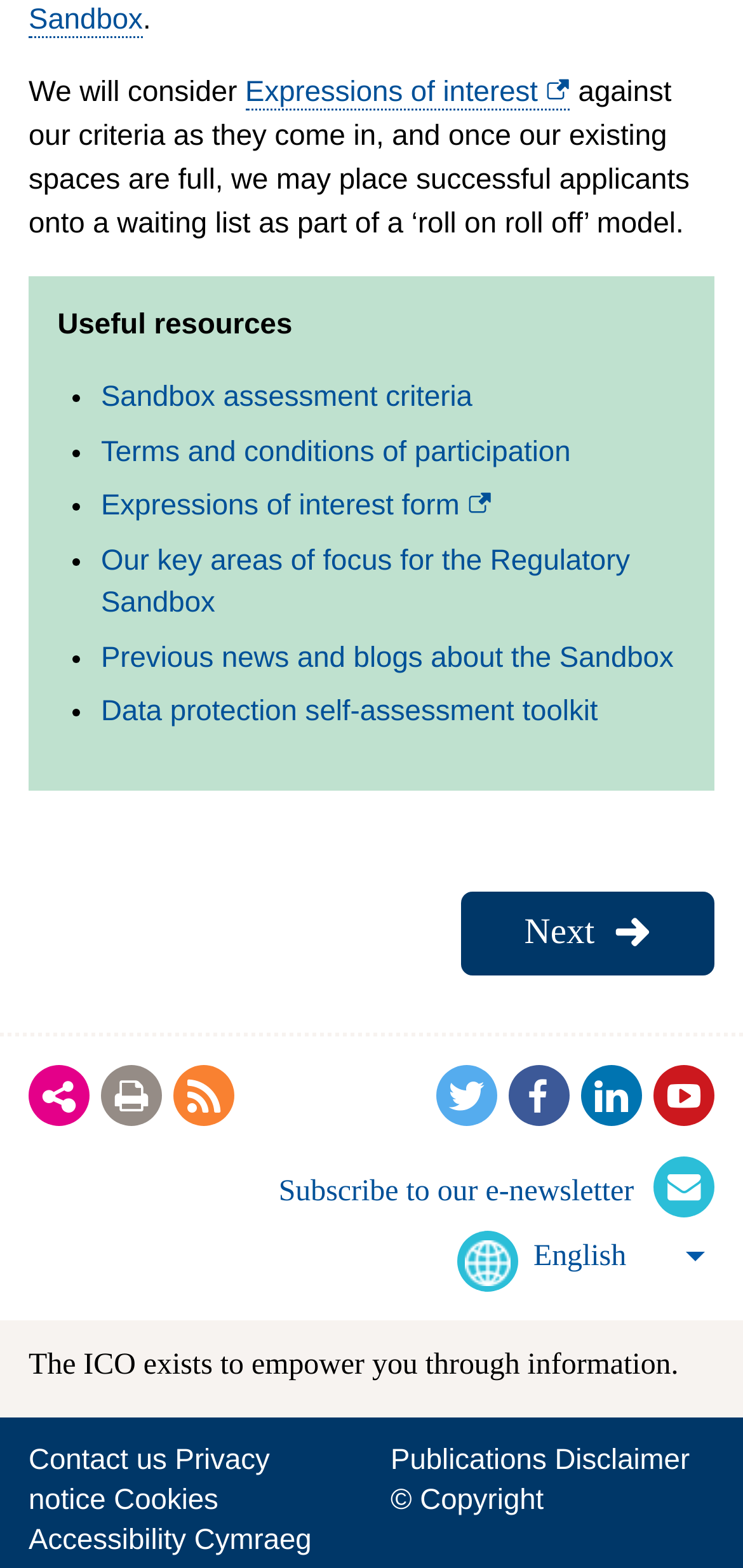Pinpoint the bounding box coordinates of the area that should be clicked to complete the following instruction: "Click on the 'next →' link". The coordinates must be given as four float numbers between 0 and 1, i.e., [left, top, right, bottom].

None